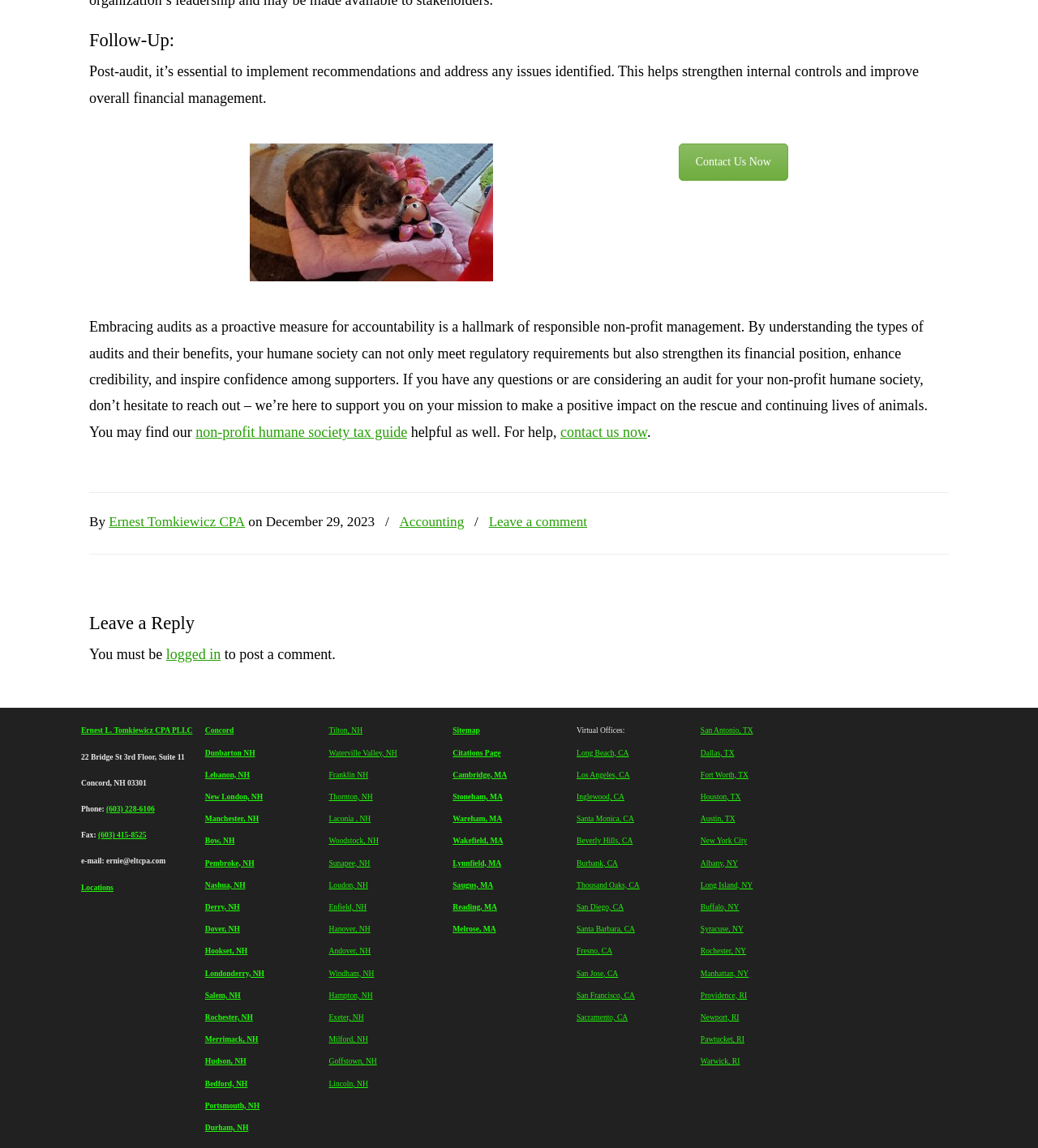What is the phone number of the company?
Your answer should be a single word or phrase derived from the screenshot.

(603) 228-6106